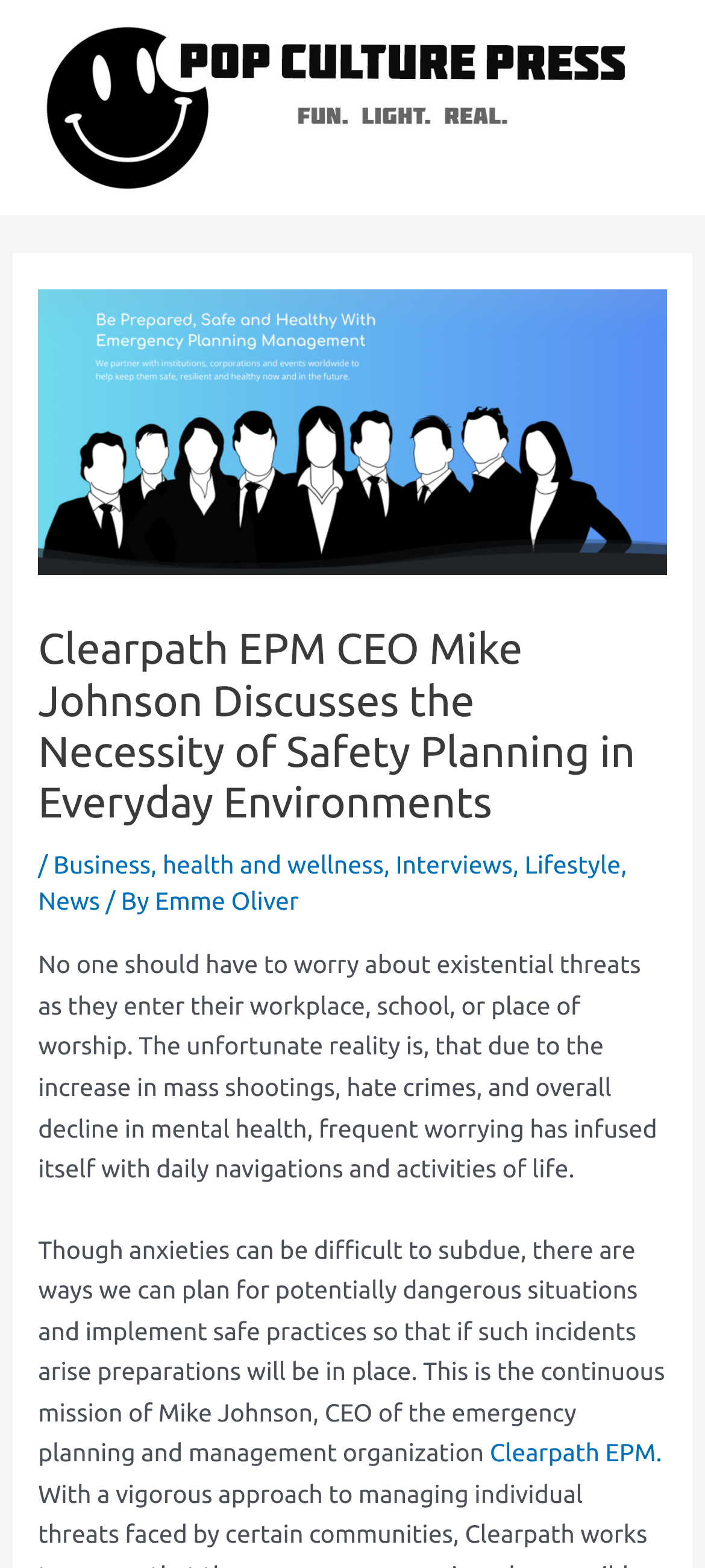What is the topic of the article?
Examine the image closely and answer the question with as much detail as possible.

The article discusses the importance of safety planning in everyday environments, and how it can help mitigate existential threats, such as mass shootings and hate crimes.